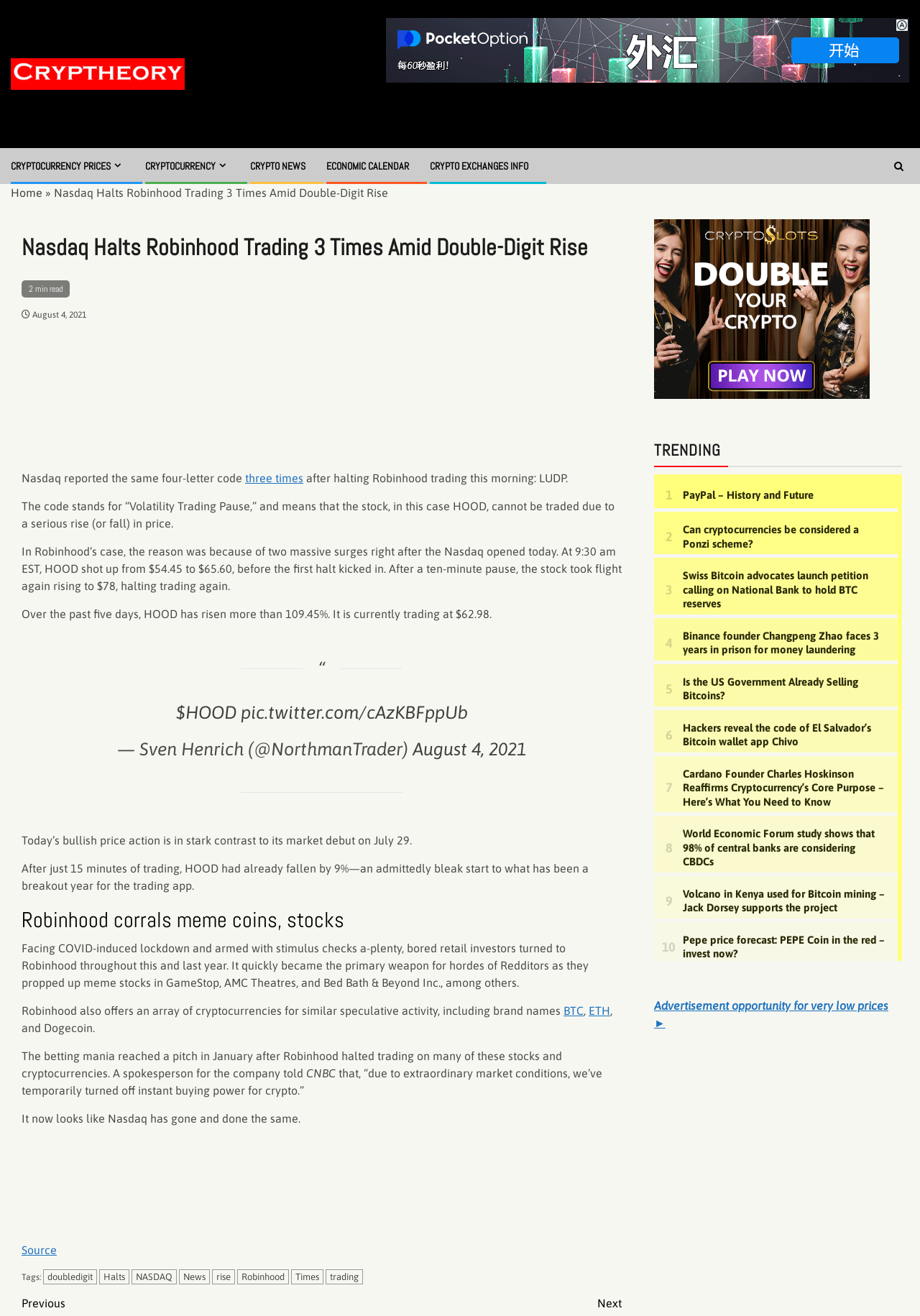Please find and give the text of the main heading on the webpage.

Nasdaq Halts Robinhood Trading 3 Times Amid Double-Digit Rise